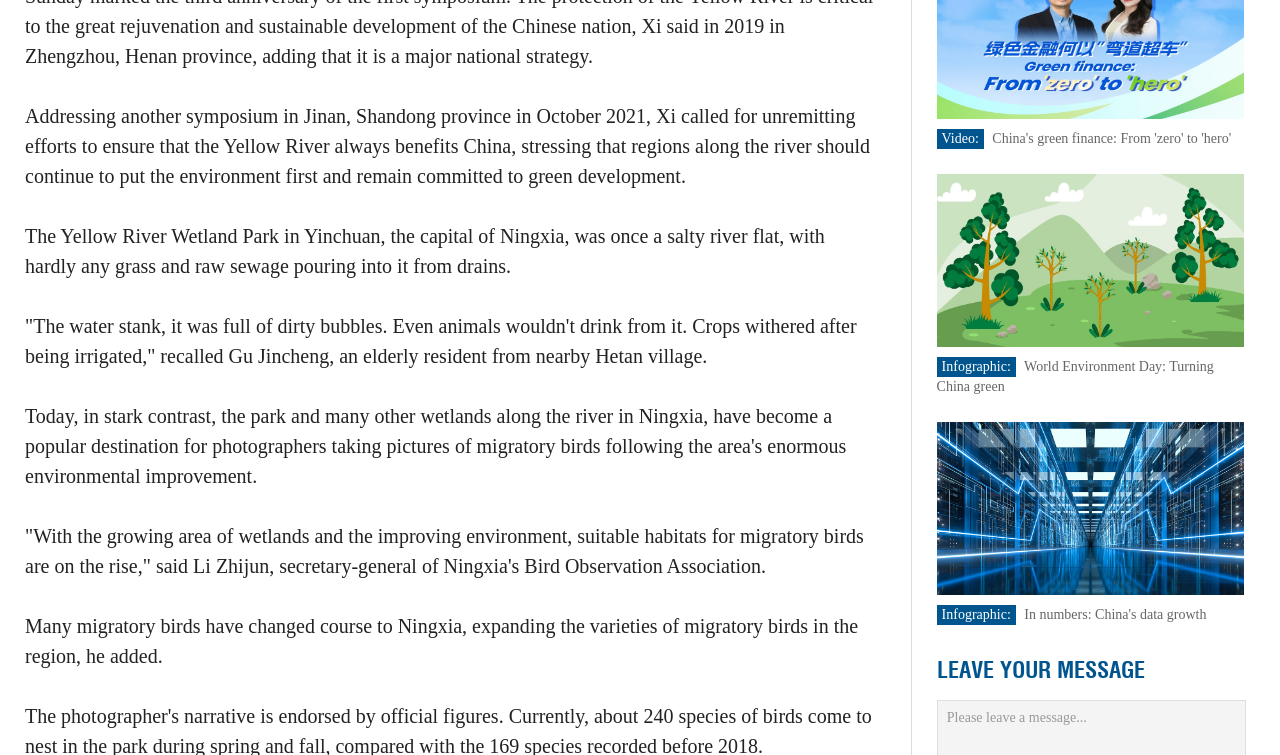What type of content is 'China's green finance: From 'zero' to 'hero''?
Look at the screenshot and give a one-word or phrase answer.

Link